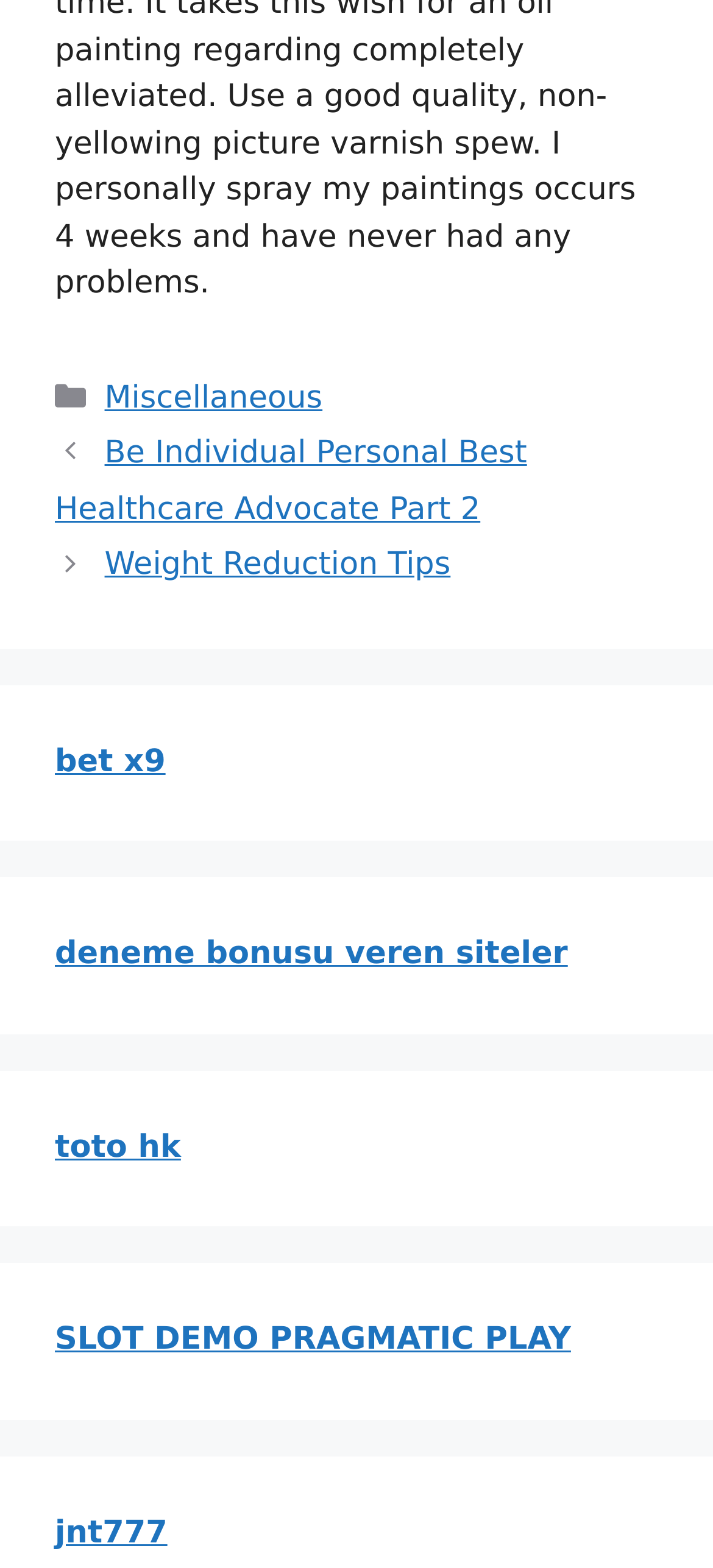Find the bounding box coordinates for the area that must be clicked to perform this action: "check jnt777".

[0.077, 0.47, 0.235, 0.494]